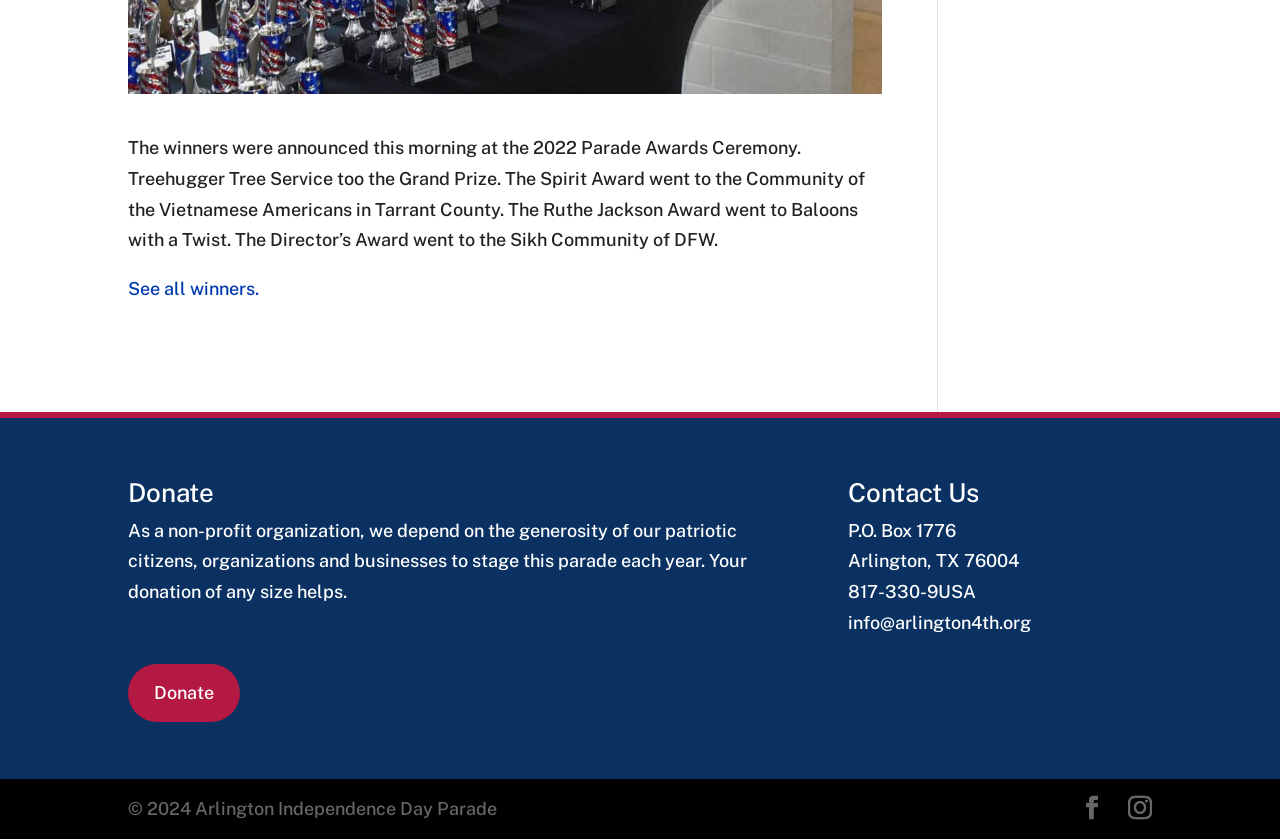Based on the element description, predict the bounding box coordinates (top-left x, top-left y, bottom-right x, bottom-right y) for the UI element in the screenshot: See all winners.

[0.1, 0.331, 0.202, 0.356]